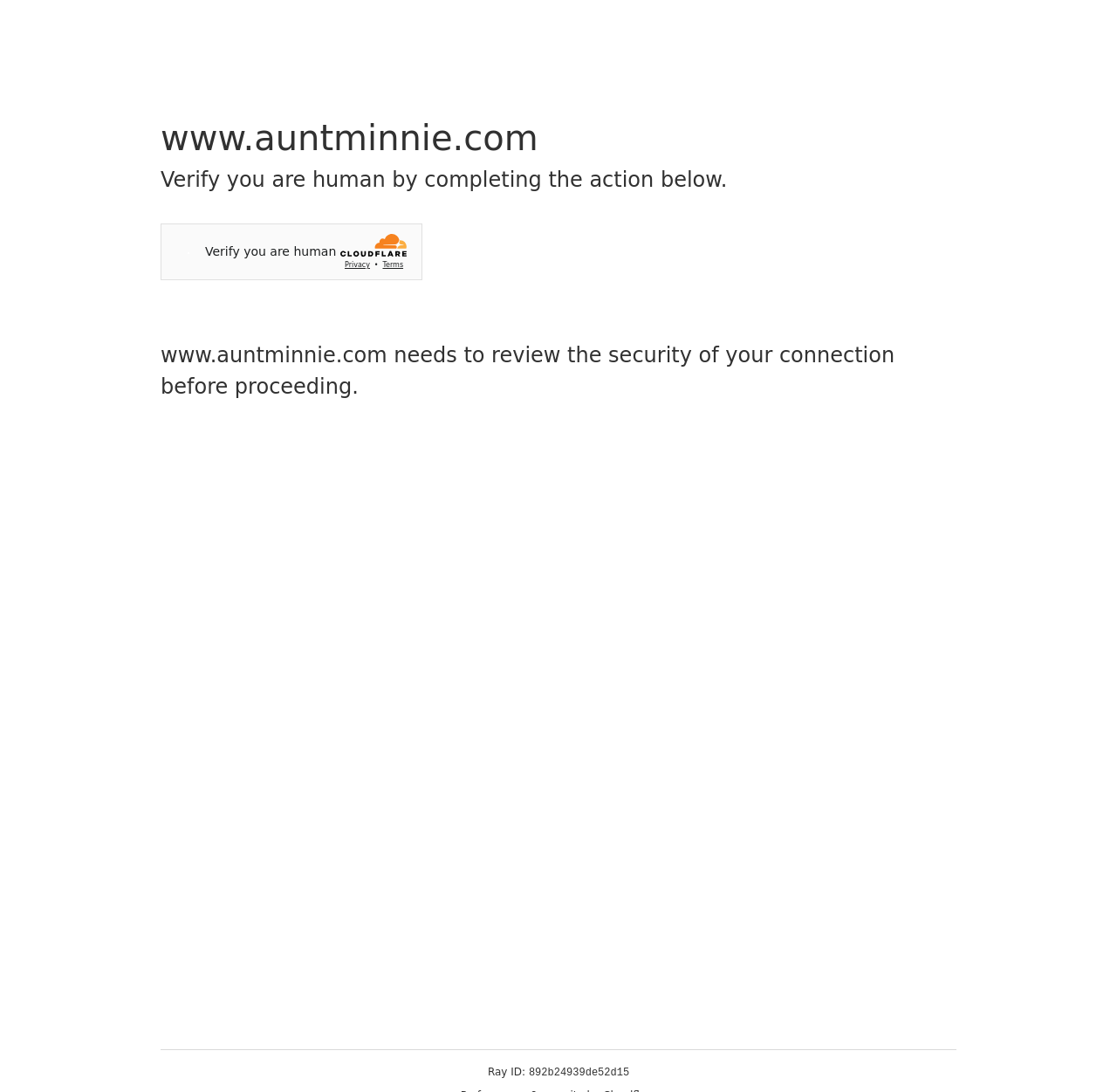With reference to the screenshot, provide a detailed response to the question below:
What is the website's domain name?

The website's domain name is 'www.auntminnie.com', which is displayed as a heading at the top of the webpage.